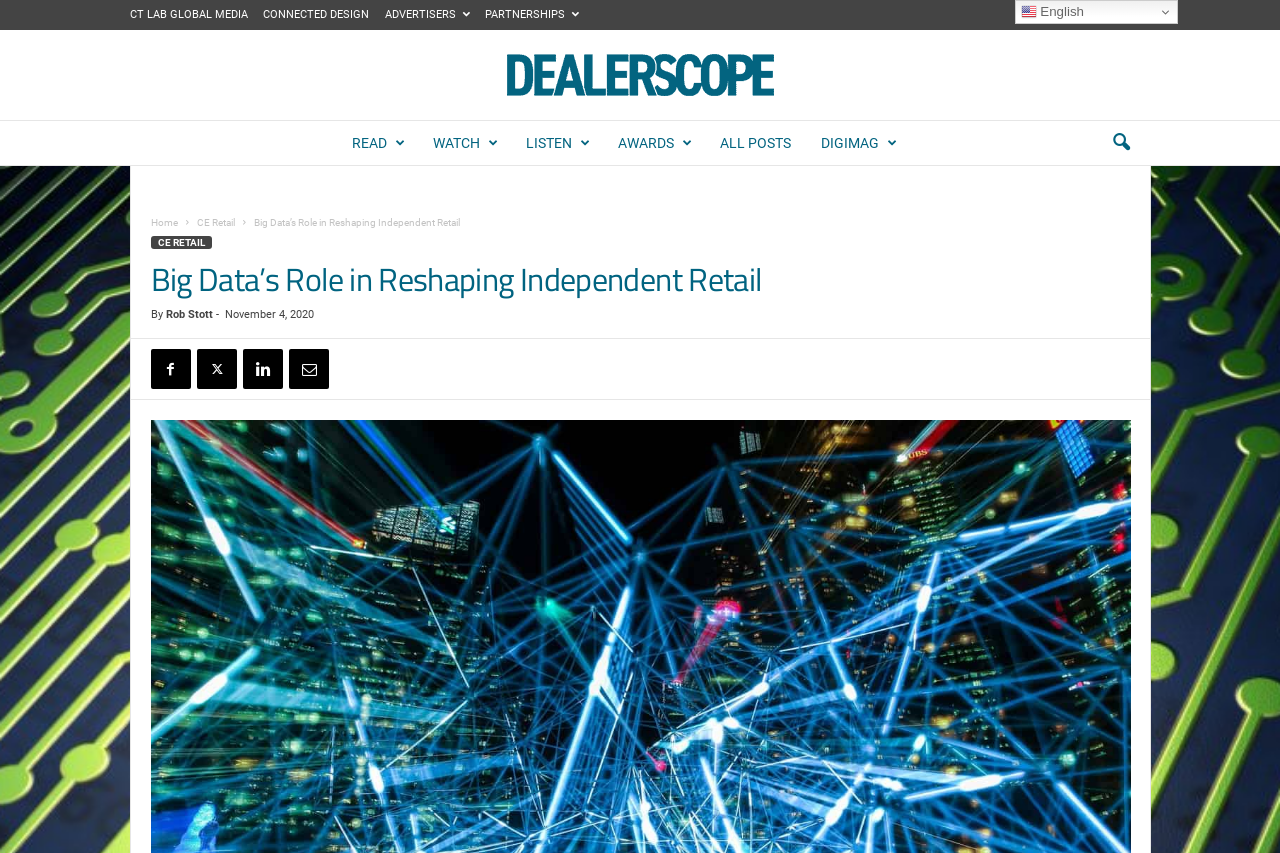Please determine the bounding box coordinates of the element's region to click for the following instruction: "Click on the Dealerscope logo".

[0.0, 0.035, 1.0, 0.141]